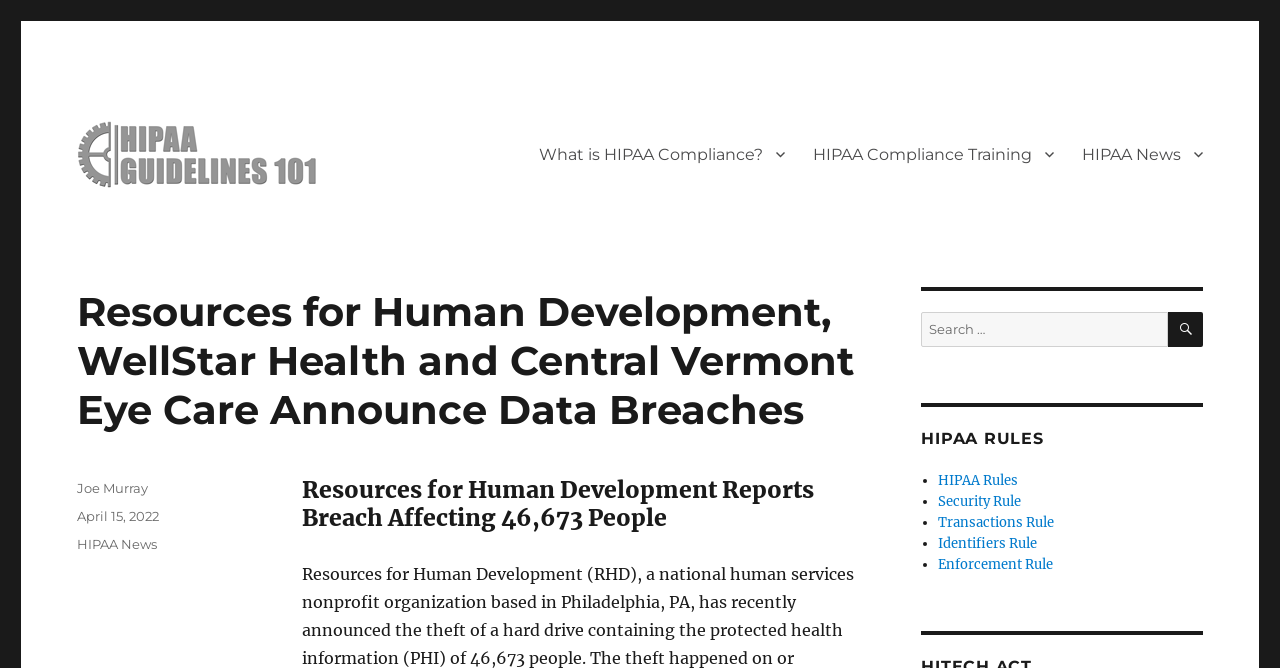Locate the bounding box coordinates of the clickable part needed for the task: "Check the author of the article".

[0.06, 0.719, 0.116, 0.743]